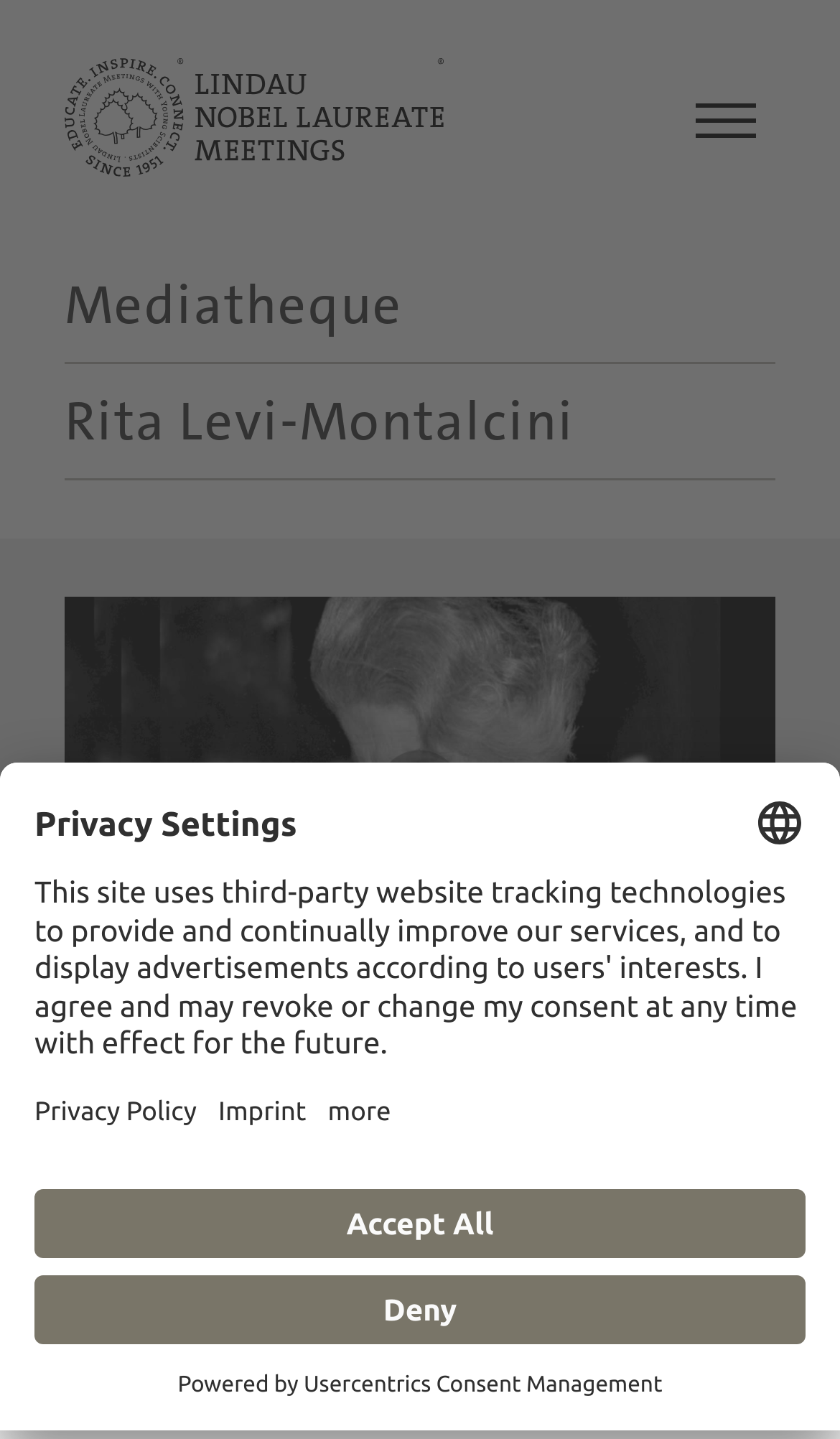What is the category of the lecture?
Please provide an in-depth and detailed response to the question.

I found the answer by looking at the StaticText element 'Lectures' which is a sub-element of the root element 'Rita Levi-Montalcini - Lectures | Lindau Mediatheque' and is located below the 'Category:' label.